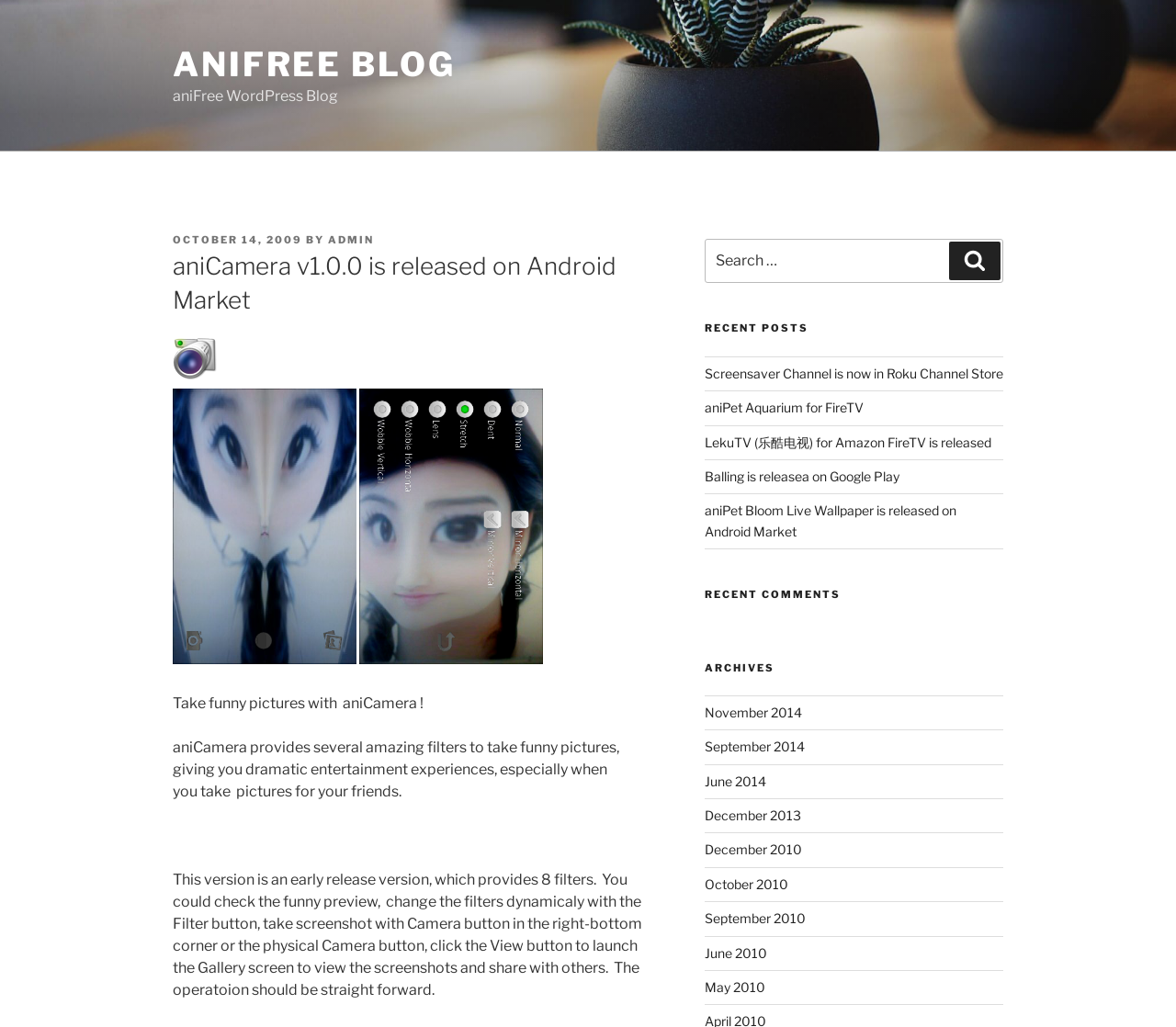Describe all significant elements and features of the webpage.

The webpage is a blog post from aniFree Blog, with the title "aniCamera v1.0.0 is released on Android Market". At the top, there is a link to the blog's homepage, "ANIFREE BLOG", and a static text "aniFree WordPress Blog". Below this, there is a header section with the post's metadata, including the date "OCTOBER 14, 2009", the author "ADMIN", and the title of the post.

The main content of the post is divided into several sections. There are three images: an icon of aniCamera, and two screenshots of the app. Below the images, there are three paragraphs of text describing the features and functionality of aniCamera. The text explains that the app provides several filters to take funny pictures, and that this is an early release version with 8 filters.

To the right of the main content, there is a search bar with a label "Search for:" and a button to submit the search query. Below the search bar, there are three sections: "RECENT POSTS", "RECENT COMMENTS", and "ARCHIVES". Each section contains a list of links to other blog posts or archives.

In the "RECENT POSTS" section, there are five links to other posts, including "Screensaver Channel is now in Roku Channel Store" and "aniPet Aquarium for FireTV". In the "ARCHIVES" section, there are eight links to archives from different months, ranging from November 2014 to May 2010.